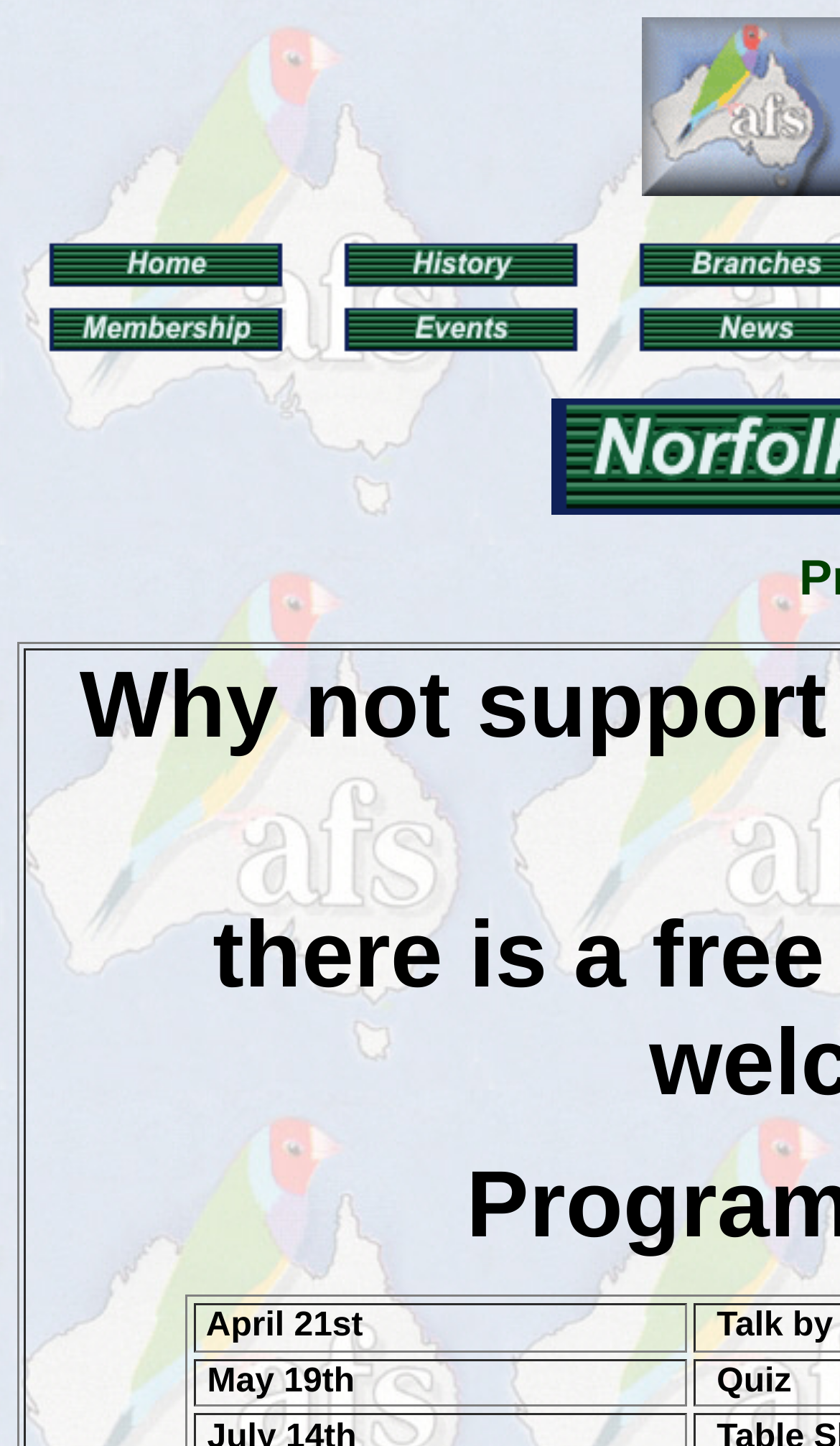What is the date of the first event?
Answer the question with a single word or phrase, referring to the image.

April 21st